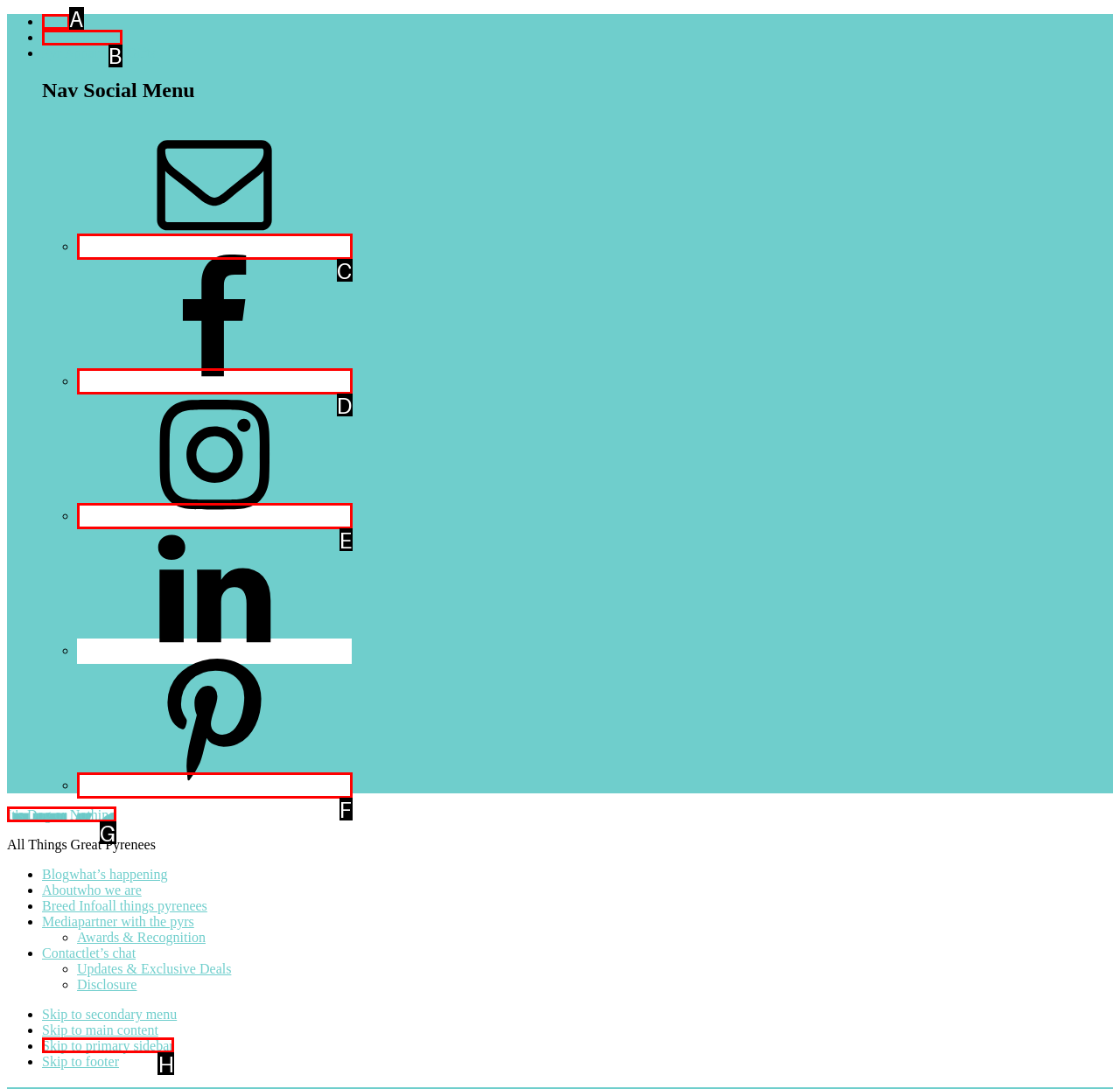For the task "Go to Blog", which option's letter should you click? Answer with the letter only.

A